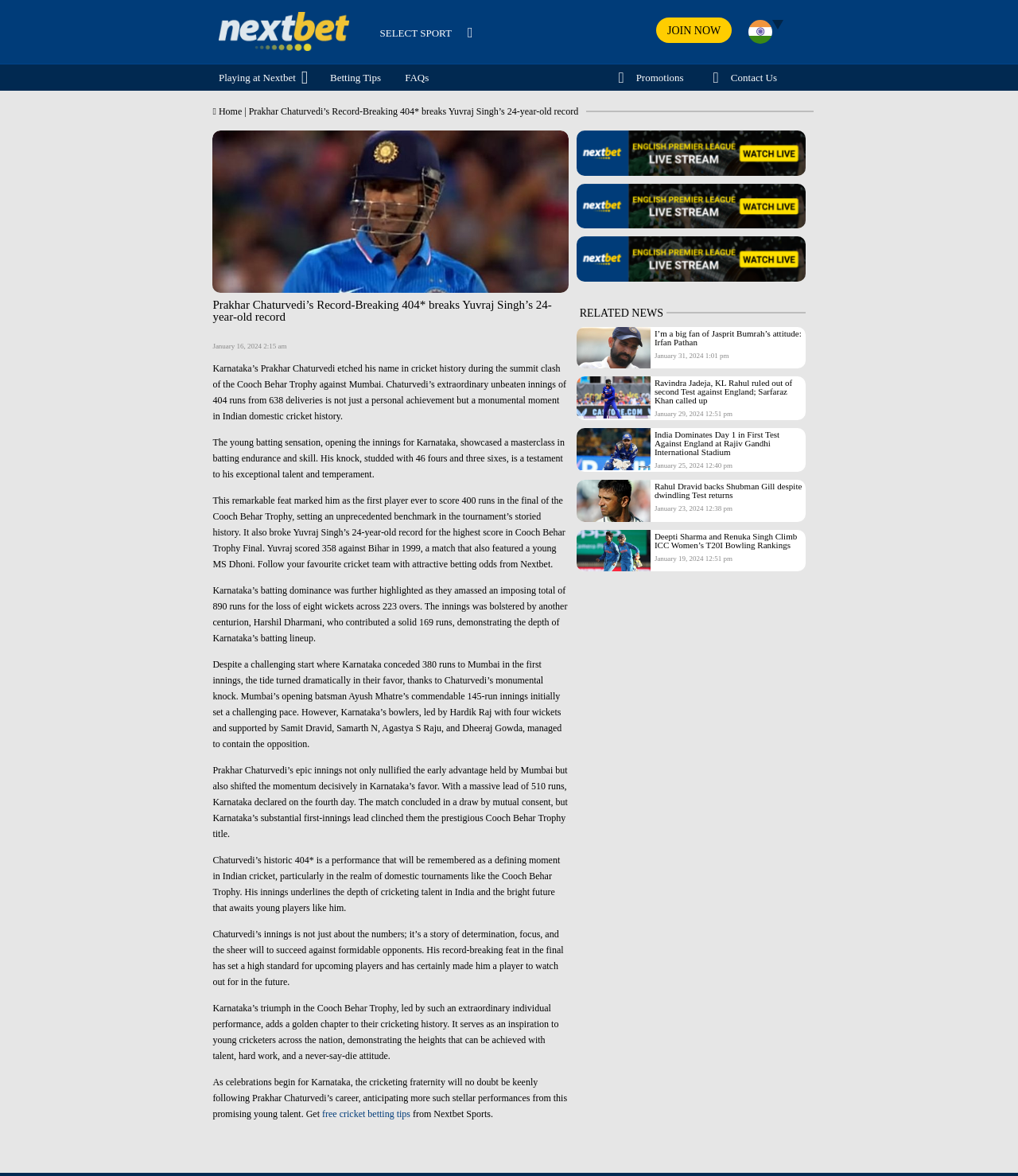Determine the bounding box coordinates of the clickable element necessary to fulfill the instruction: "Click on 'JOIN NOW'". Provide the coordinates as four float numbers within the 0 to 1 range, i.e., [left, top, right, bottom].

[0.645, 0.021, 0.719, 0.031]